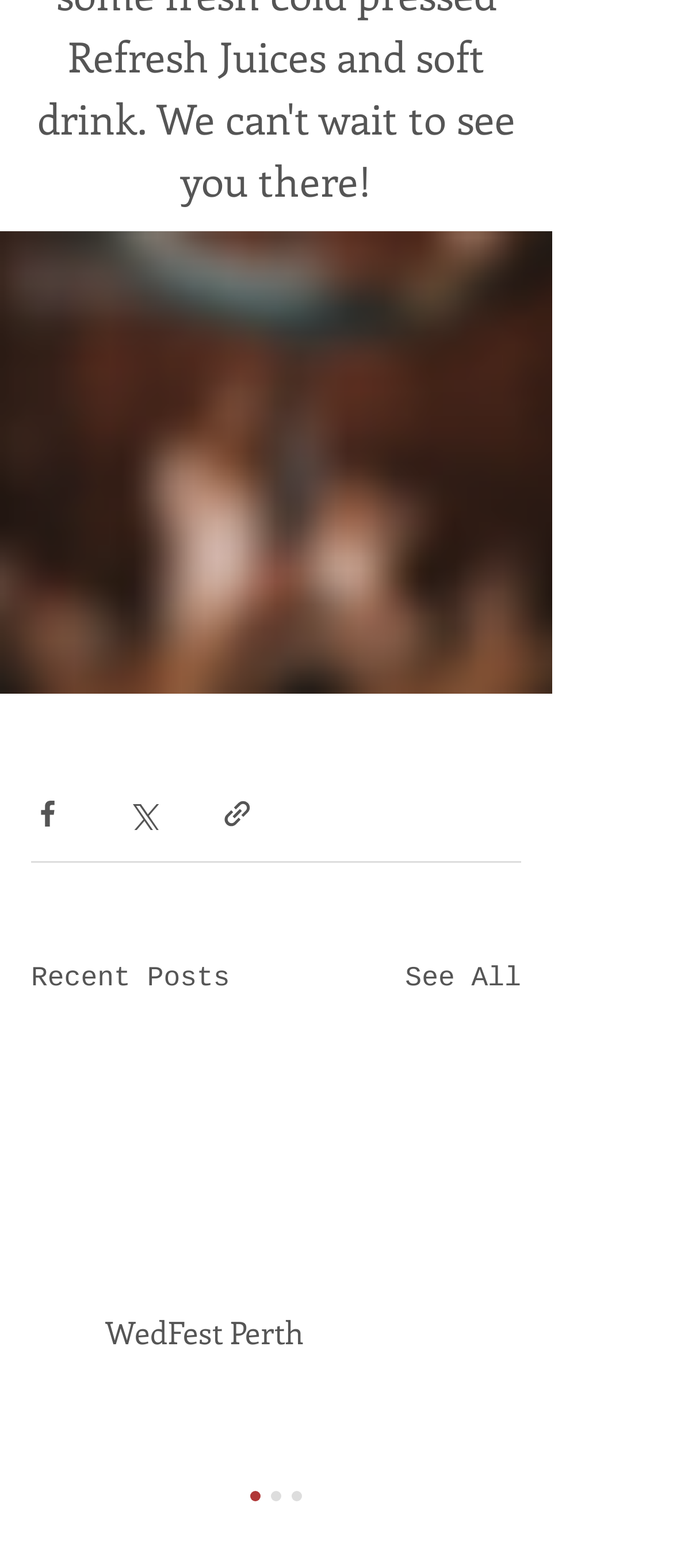What is the purpose of the buttons at the top?
Look at the image and answer the question with a single word or phrase.

Sharing